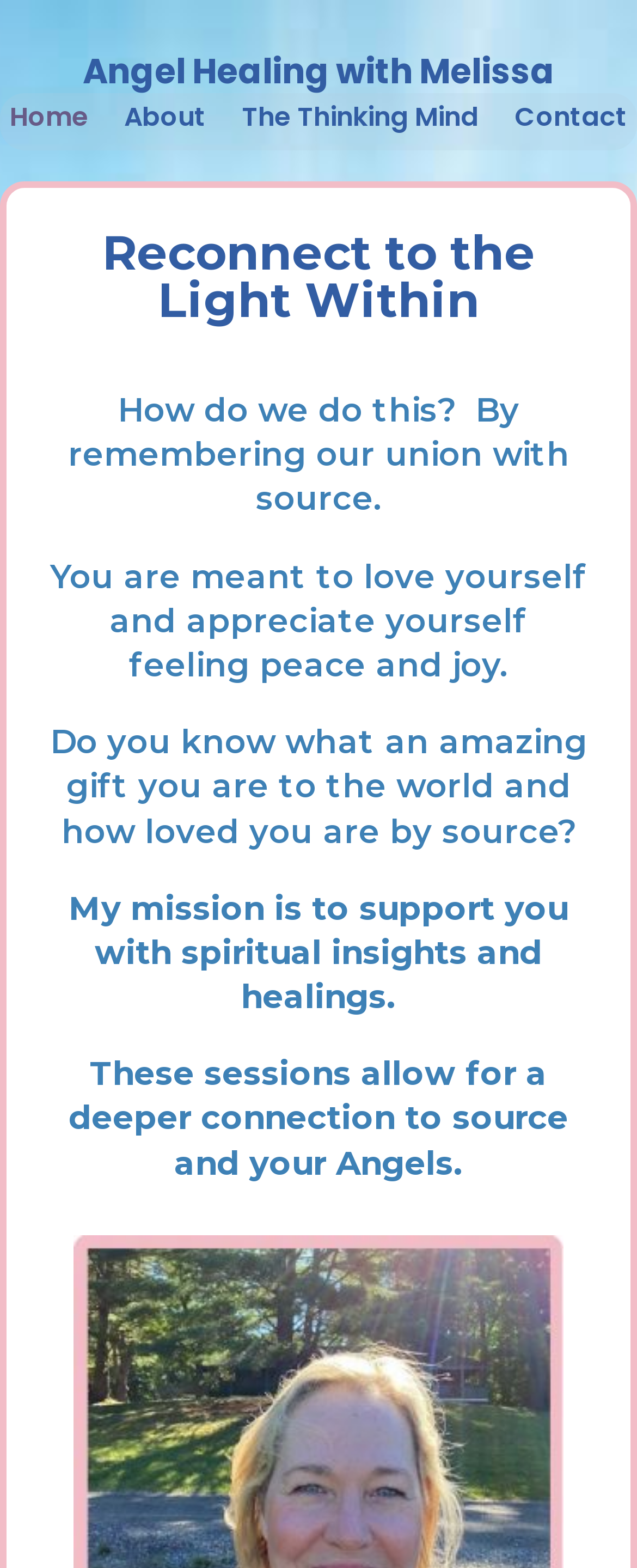Provide a brief response to the question below using one word or phrase:
What is the purpose of the sessions mentioned?

Deeper connection to source and Angels